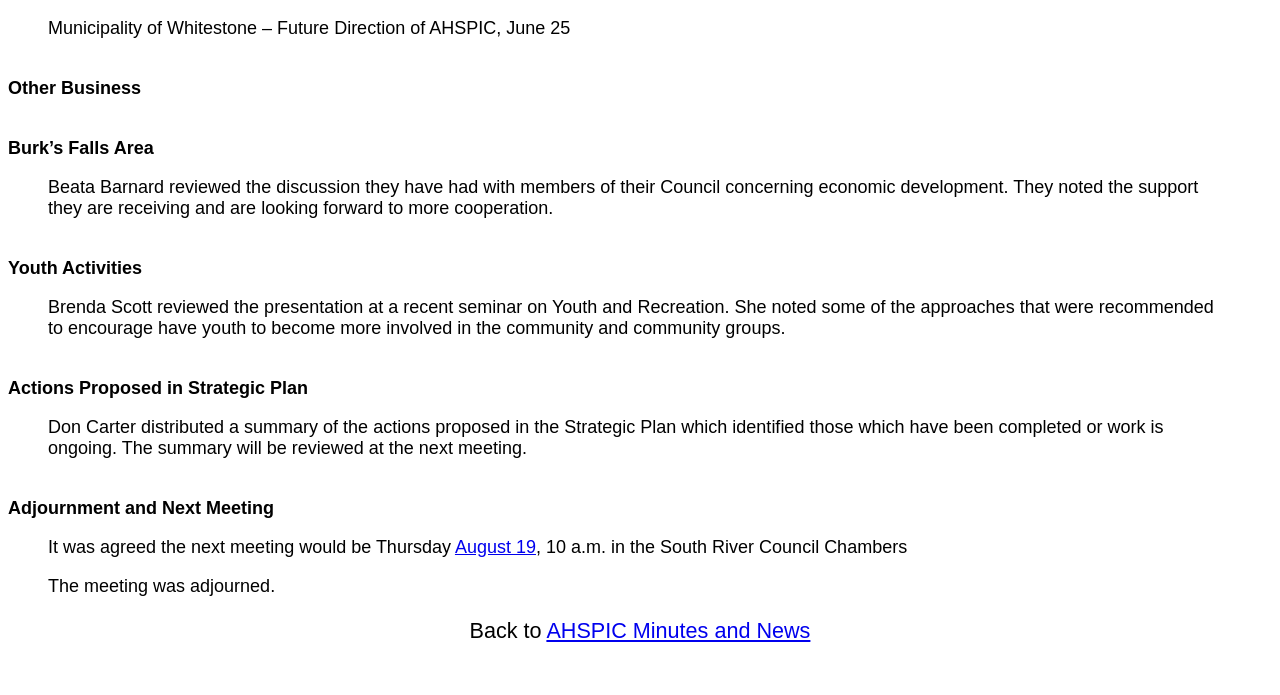Given the element description, predict the bounding box coordinates in the format (top-left x, top-left y, bottom-right x, bottom-right y), using floating point numbers between 0 and 1: August 19

[0.355, 0.772, 0.419, 0.801]